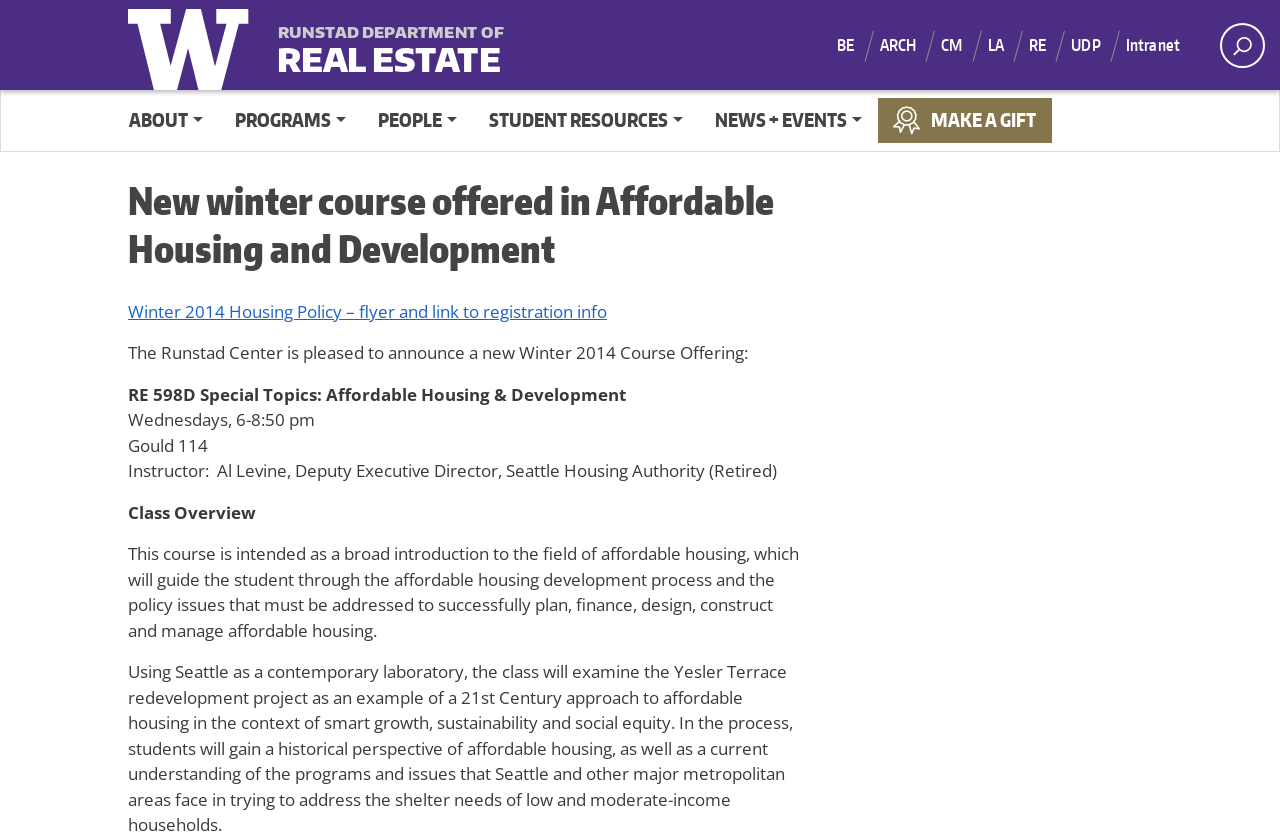Describe all the visual and textual components of the webpage comprehensively.

The webpage appears to be an announcement page for a new winter course offered by the Runstad Center at the University of Washington. At the top left corner, there is a link to the University of Washington's website. Next to it, there is a main menu with links to various departments, including BE, ARCH, CM, LA, RE, and UDP, as well as an intranet link. On the top right corner, there is a search area button with a magnifying glass icon.

Below the main menu, there is a navigation menu with buttons for ABOUT, PROGRAMS, PEOPLE, STUDENT RESOURCES, NEWS + EVENTS, and MAKE A GIFT. The navigation menu spans the entire width of the page.

The main content of the page is divided into two sections. The top section has a heading that reads "New winter course offered in Affordable Housing and Development". Below the heading, there is a link to a flyer and registration information for the course.

The bottom section provides more details about the course. It includes the course title, "RE 598D Special Topics: Affordable Housing & Development", and its schedule, which is on Wednesdays from 6-8:50 pm in Gould 114. The instructor's name and bio are also provided. A class overview section describes the course as a broad introduction to the field of affordable housing, covering the development process and policy issues.